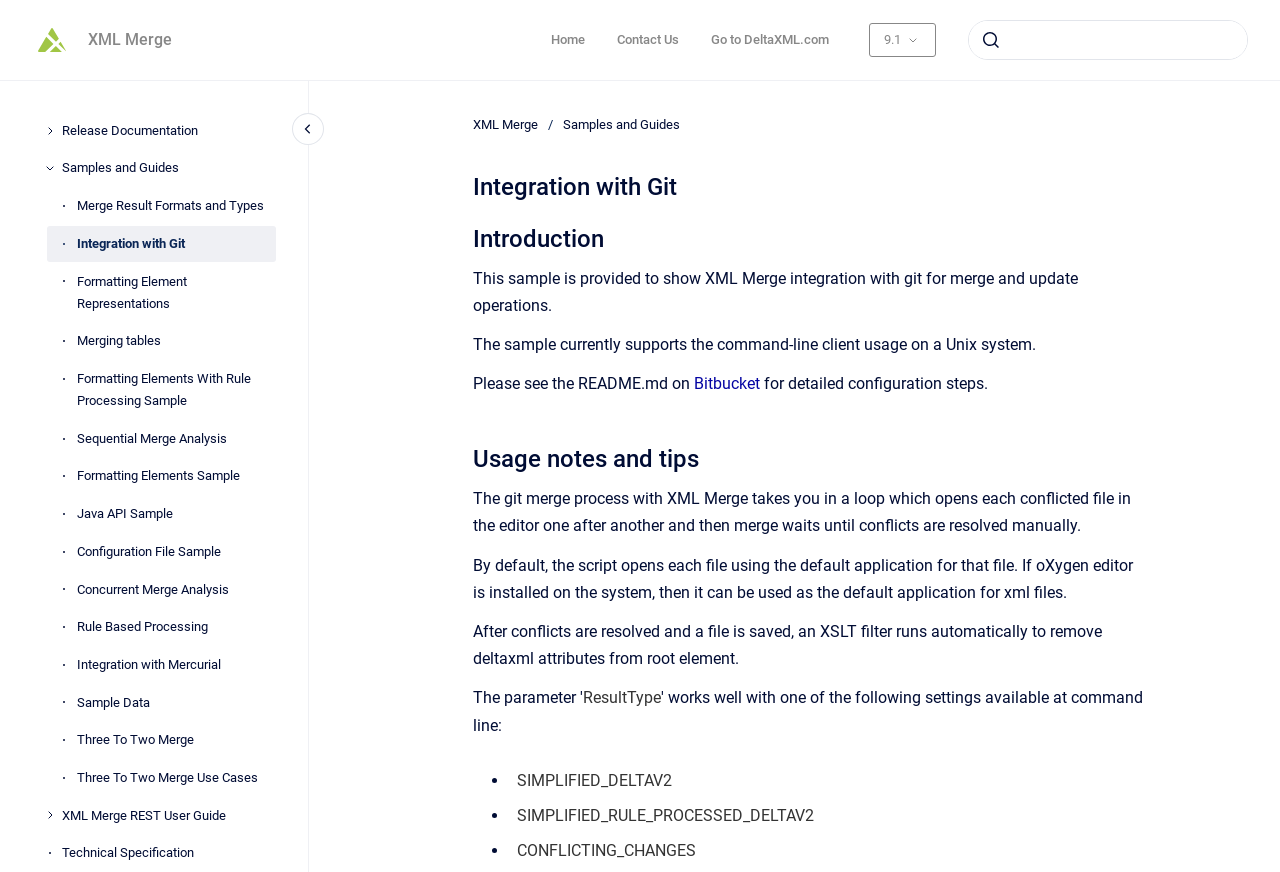What is the headline of the webpage?

Integration with Git